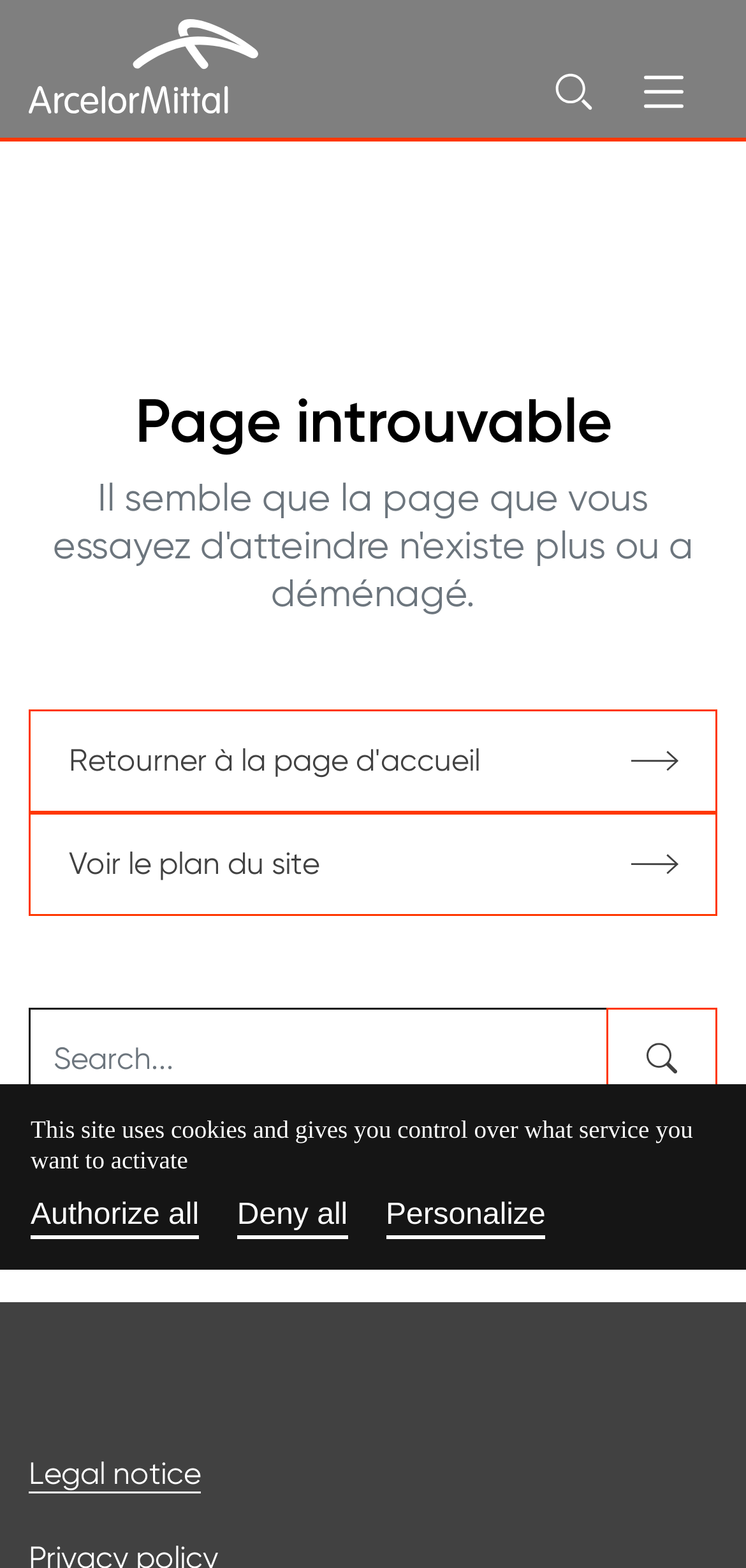Identify the bounding box for the given UI element using the description provided. Coordinates should be in the format (top-left x, top-left y, bottom-right x, bottom-right y) and must be between 0 and 1. Here is the description: Authorize all

[0.041, 0.766, 0.267, 0.79]